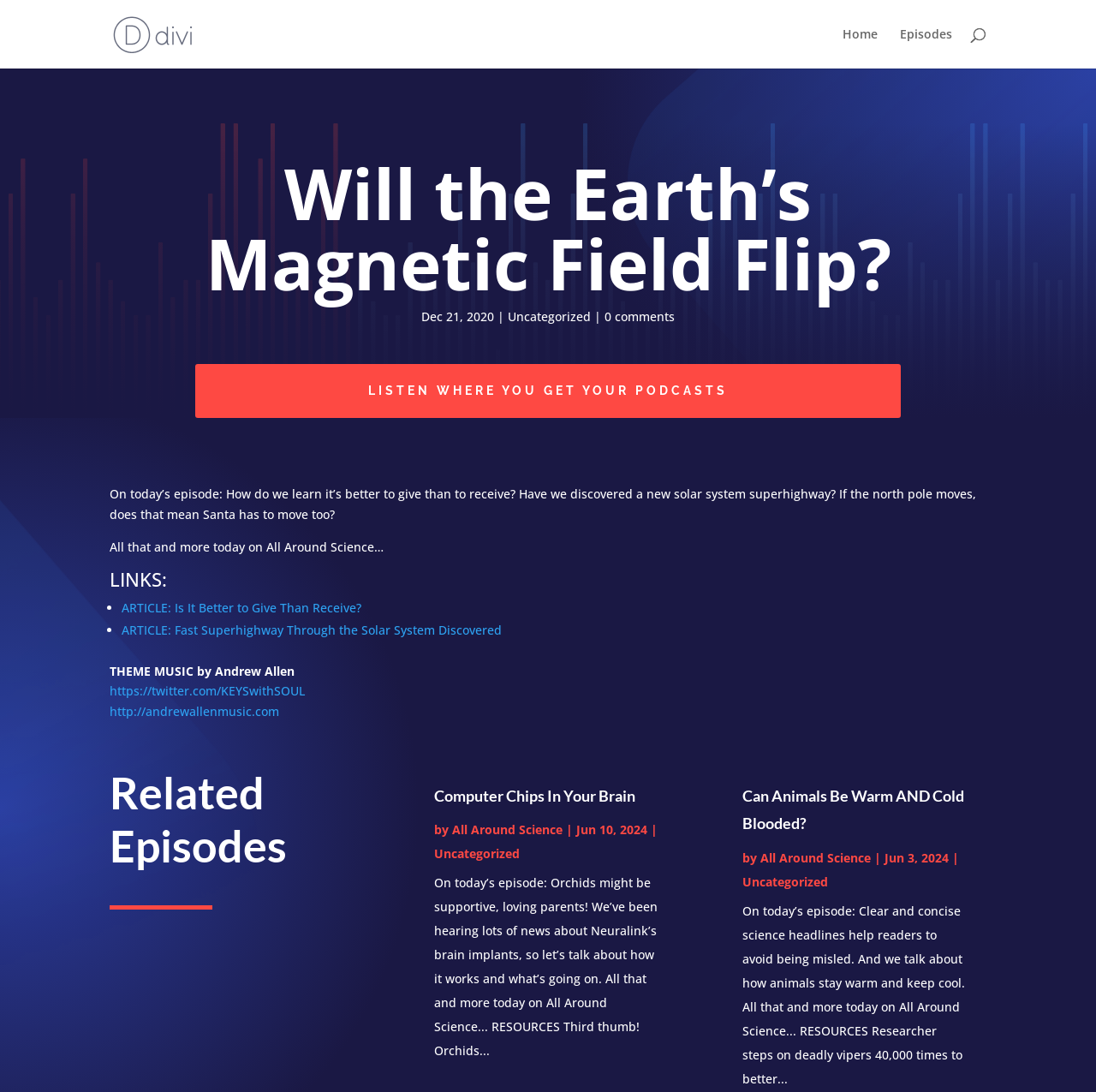Detail the various sections and features of the webpage.

The webpage is about the podcast "All Around Science" and features an episode titled "Will the Earth’s Magnetic Field Flip?". At the top, there are navigation links to "Home" and "Episodes", as well as a search bar. Below the title, there is a date "Dec 21, 2020" and a category "Uncategorized" with a link to 0 comments.

The main content of the episode is described in a paragraph, which mentions learning about giving and receiving, a new solar system superhighway, and the movement of the north pole. There are also links to related articles, including "Is It Better to Give Than Receive?" and "Fast Superhighway Through the Solar System Discovered".

Further down, there is a section titled "LINKS:" with bullet points containing links to articles. Below that, there is a credit for the theme music and links to the composer's Twitter and website.

The webpage also features a section titled "Related Episodes" with three episodes listed. Each episode has a title, a link to the episode, and a date. The episodes are "Computer Chips In Your Brain", "Can Animals Be Warm AND Cold Blooded?", and another episode with a long description about orchids and Neuralink's brain implants.